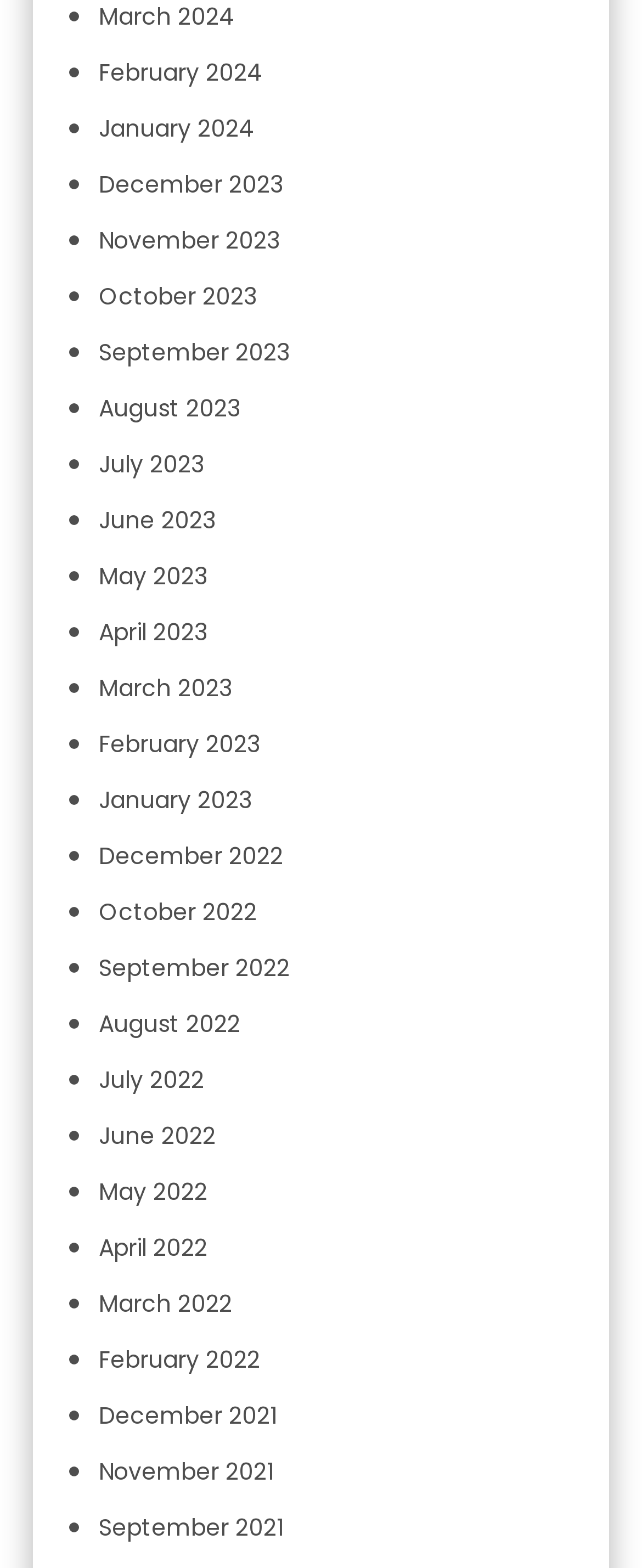Use the details in the image to answer the question thoroughly: 
What is the latest month listed?

I looked at the list of links and found the latest month listed, which is March 2024.